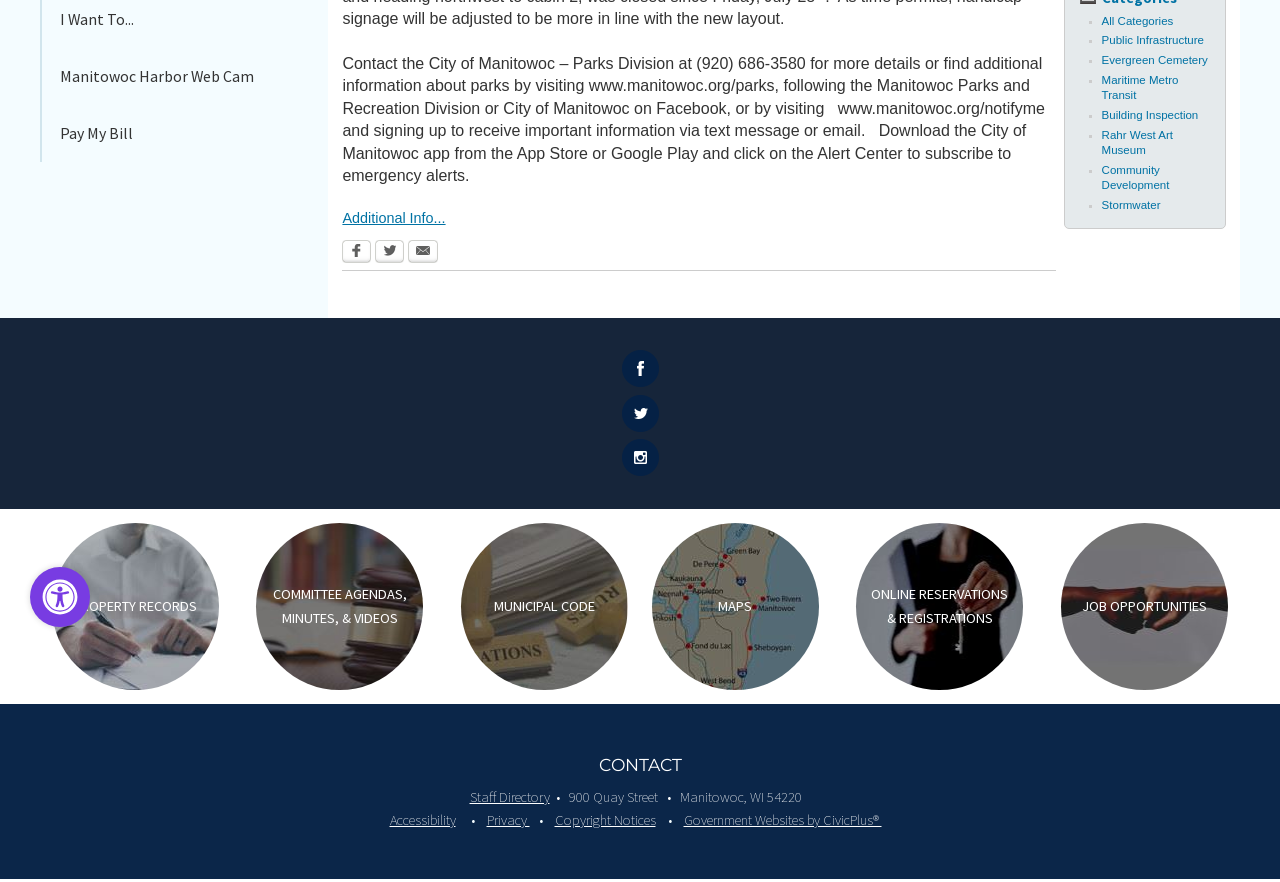Based on the element description, predict the bounding box coordinates (top-left x, top-left y, bottom-right x, bottom-right y) for the UI element in the screenshot: Copyright Notices

[0.433, 0.92, 0.512, 0.94]